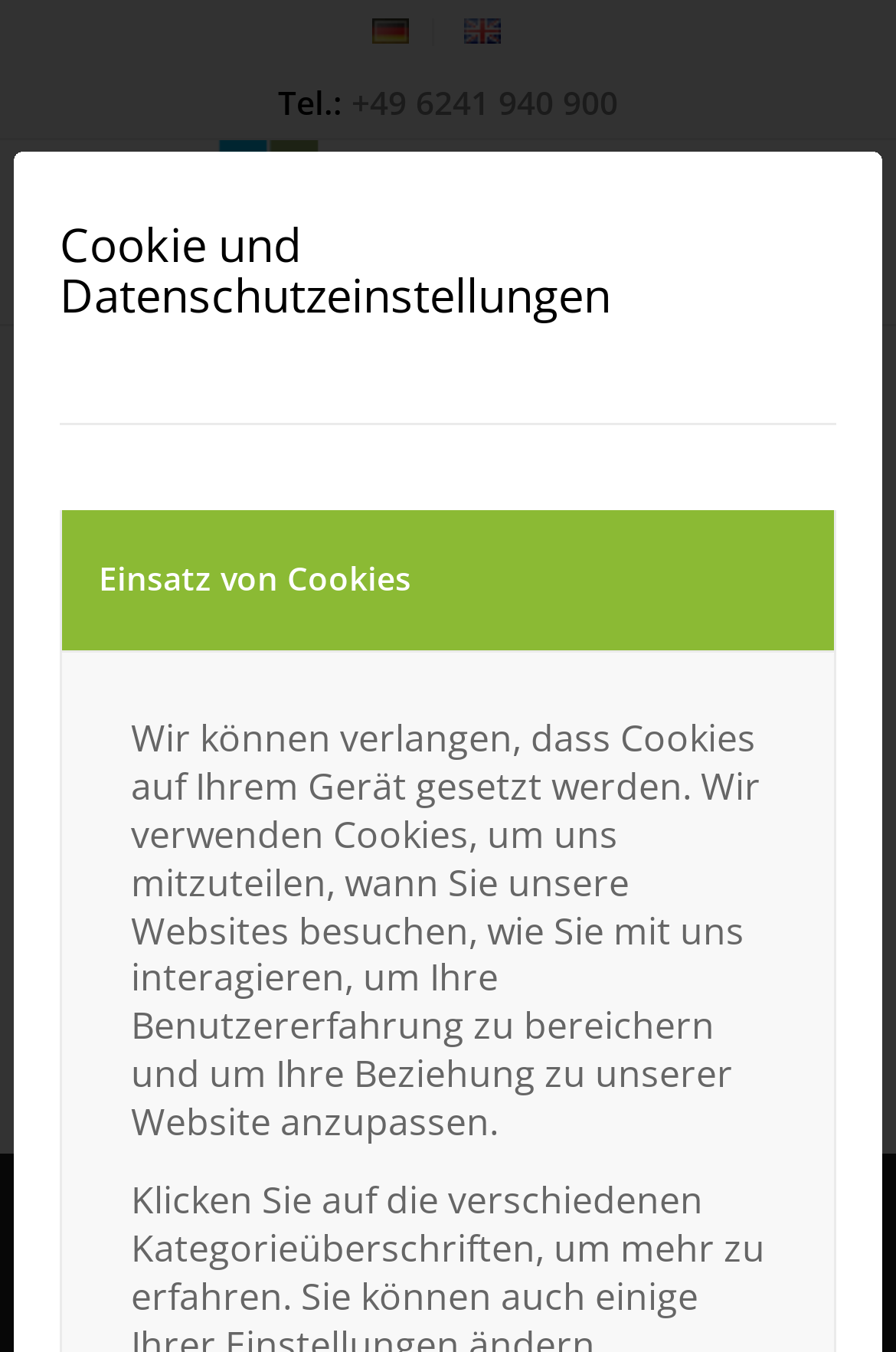Explain the webpage's design and content in an elaborate manner.

The webpage appears to be about the SavvySuite Customer Forum, specifically the fourth edition of the event. At the top left, there is a heading that says "Cookie und Datenschutzeinstellungen" (Cookies and Data Protection Settings), which is a tab that can be selected to reveal more information. Below this heading, there is a static text that explains the use of cookies on the website.

To the right of the cookie settings, there is a vertical menu with two options: "Deutsch" (German) and "English", each with a corresponding flag icon. These menu items are likely used to switch the language of the website.

Below the language menu, there is a static text that displays a phone number, "Tel.:+49 6241 940 900". Next to the phone number, there is a link to the SavvySuite website, which features a logo image.

The main content of the webpage is divided into two sections. On the left, there is a large image that takes up most of the space, likely a photo from the customer forum event. On the right, there is a heading that says "Networking at the fourth SavvySuite Customer Forum", which is followed by a brief description of the event.

At the bottom of the page, there is a static text that explains the use of technically necessary cookies on the website.